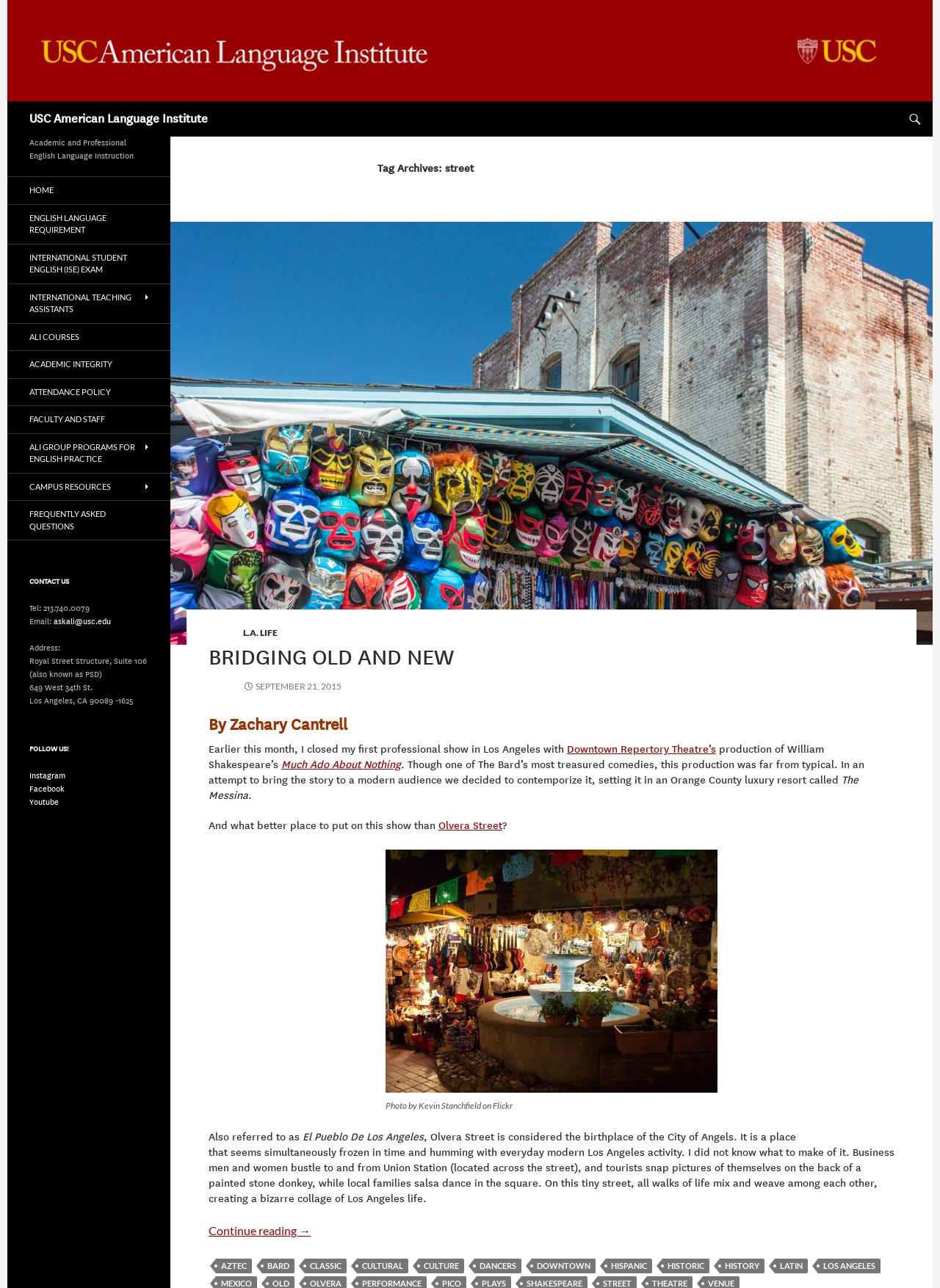Identify the bounding box coordinates of the section to be clicked to complete the task described by the following instruction: "Visit the 'Client Center'". The coordinates should be four float numbers between 0 and 1, formatted as [left, top, right, bottom].

None